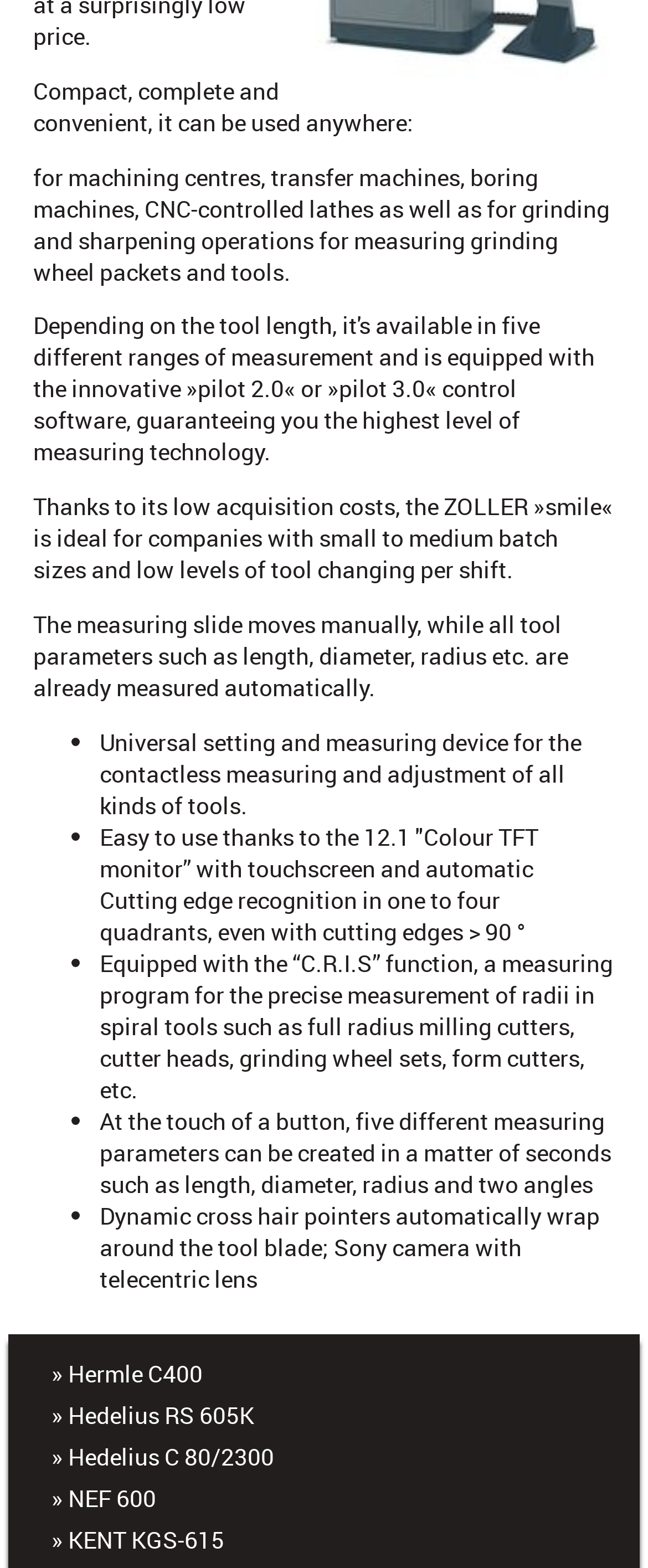Extract the bounding box coordinates of the UI element described by: "KENT KGS-615". The coordinates should include four float numbers ranging from 0 to 1, e.g., [left, top, right, bottom].

[0.105, 0.972, 0.346, 0.992]